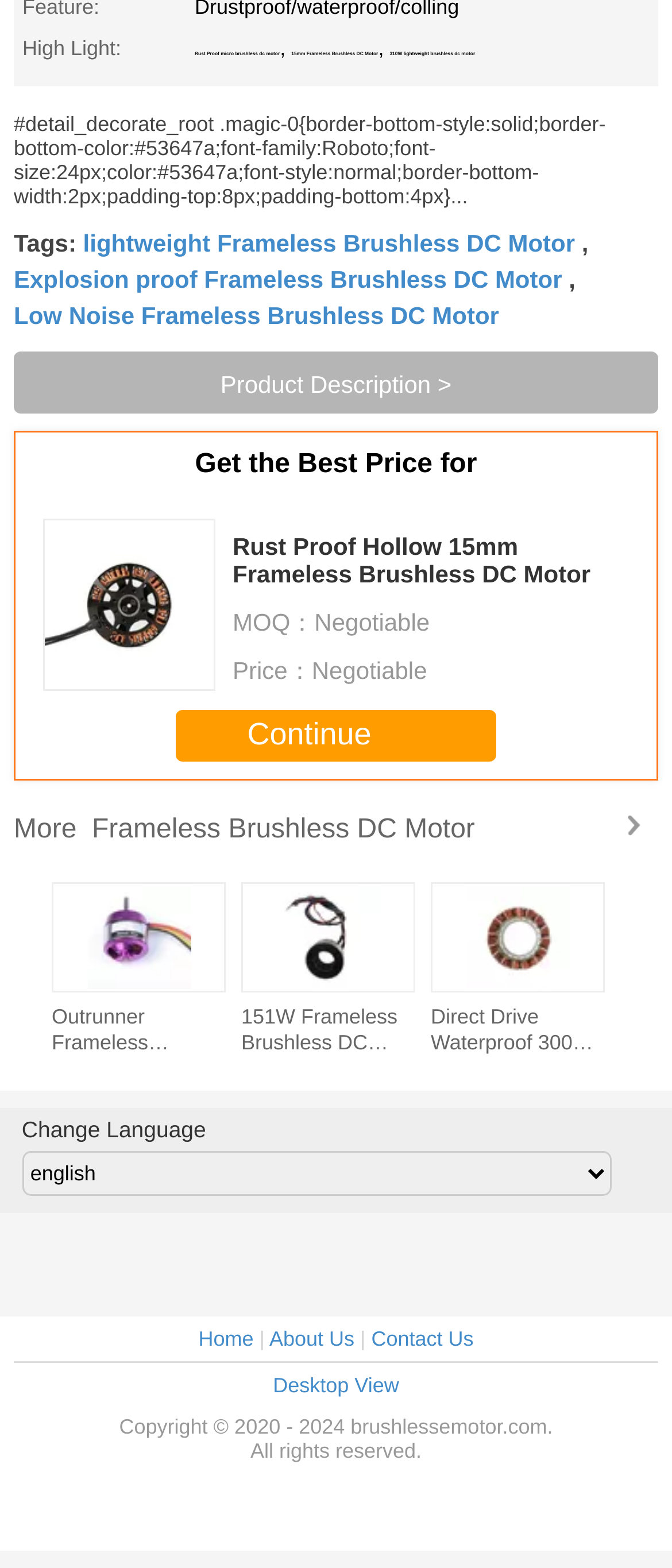Please analyze the image and give a detailed answer to the question:
What is the copyright year range of the website?

The webpage contains a copyright notice at the bottom, which states that the copyright years are from 2020 to 2024.